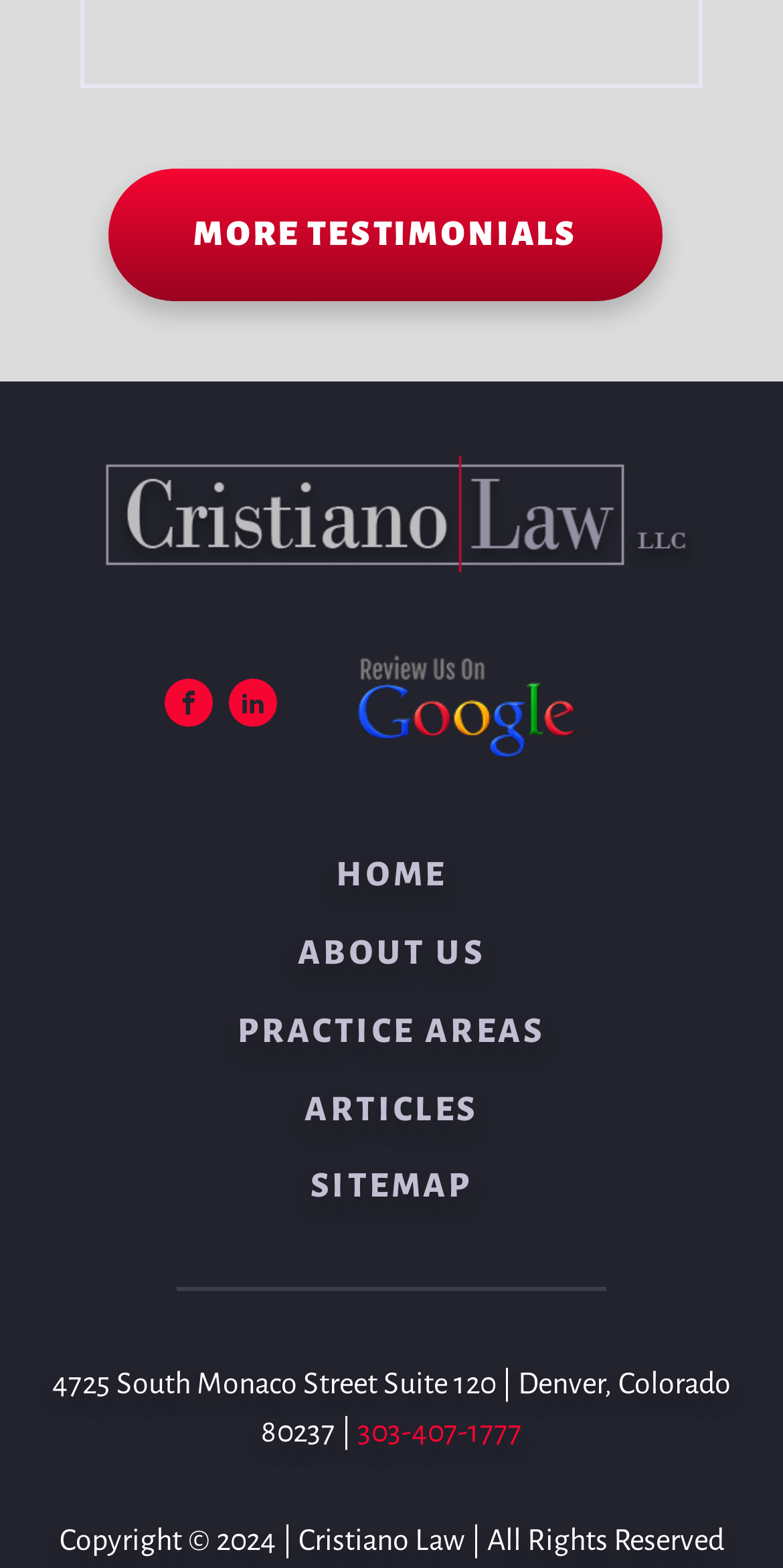Pinpoint the bounding box coordinates of the element to be clicked to execute the instruction: "Go to HOME page".

[0.304, 0.534, 0.696, 0.584]